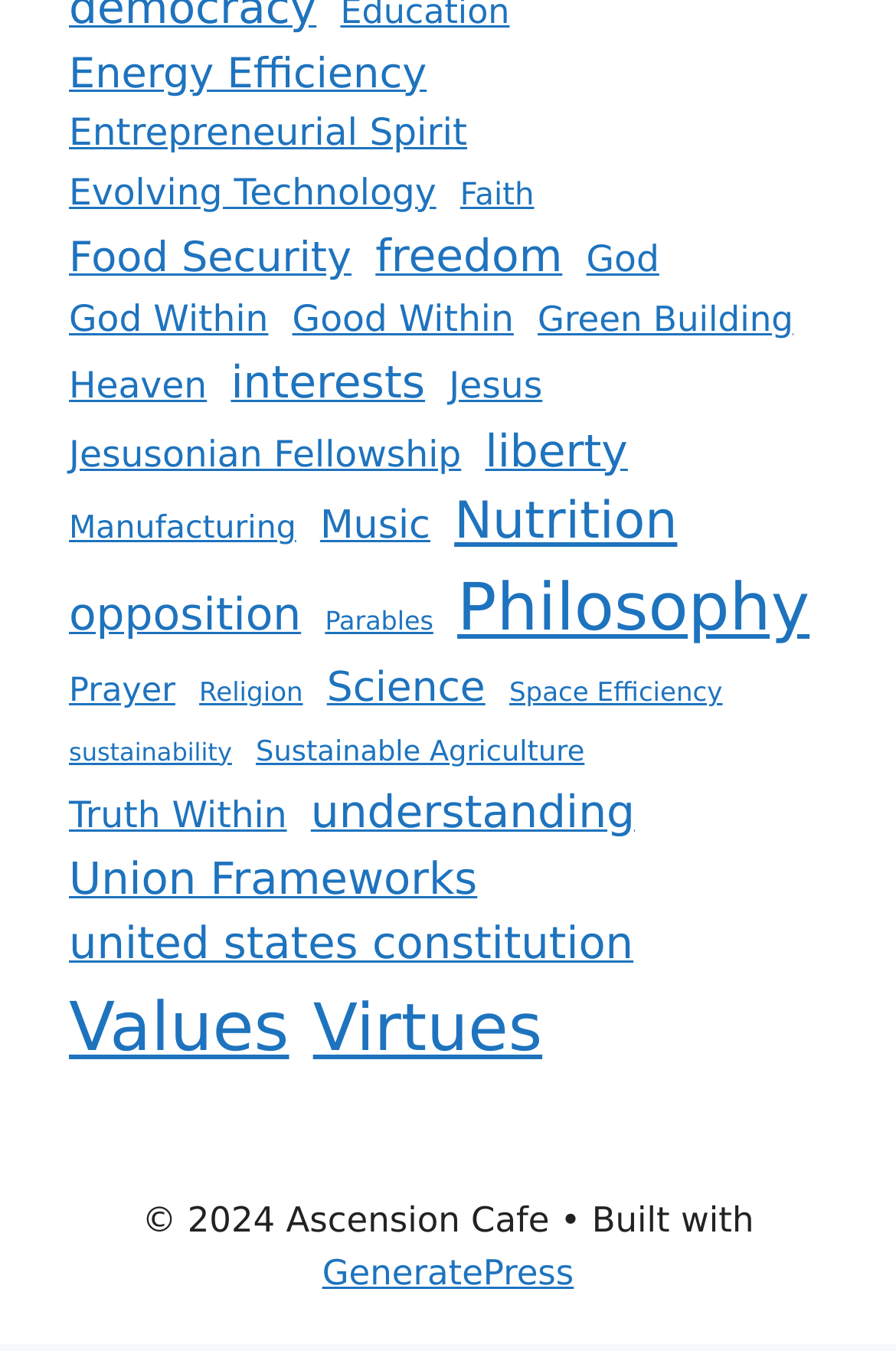Please predict the bounding box coordinates (top-left x, top-left y, bottom-right x, bottom-right y) for the UI element in the screenshot that fits the description: Virtues

[0.349, 0.757, 0.605, 0.829]